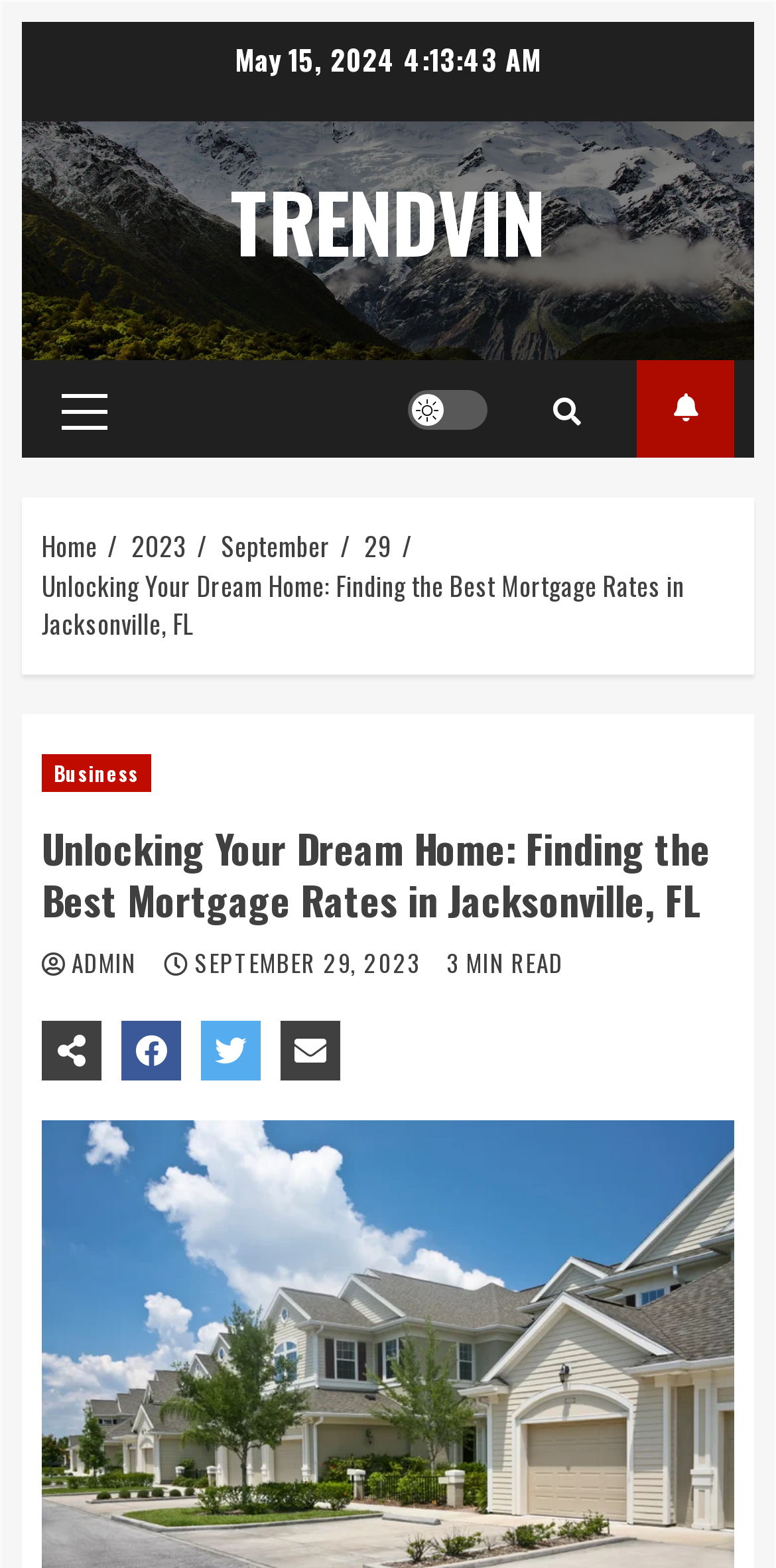What is the category of the current article?
Carefully examine the image and provide a detailed answer to the question.

I found the category of the current article by looking at the header section of the webpage, where it displays the category 'Business'.